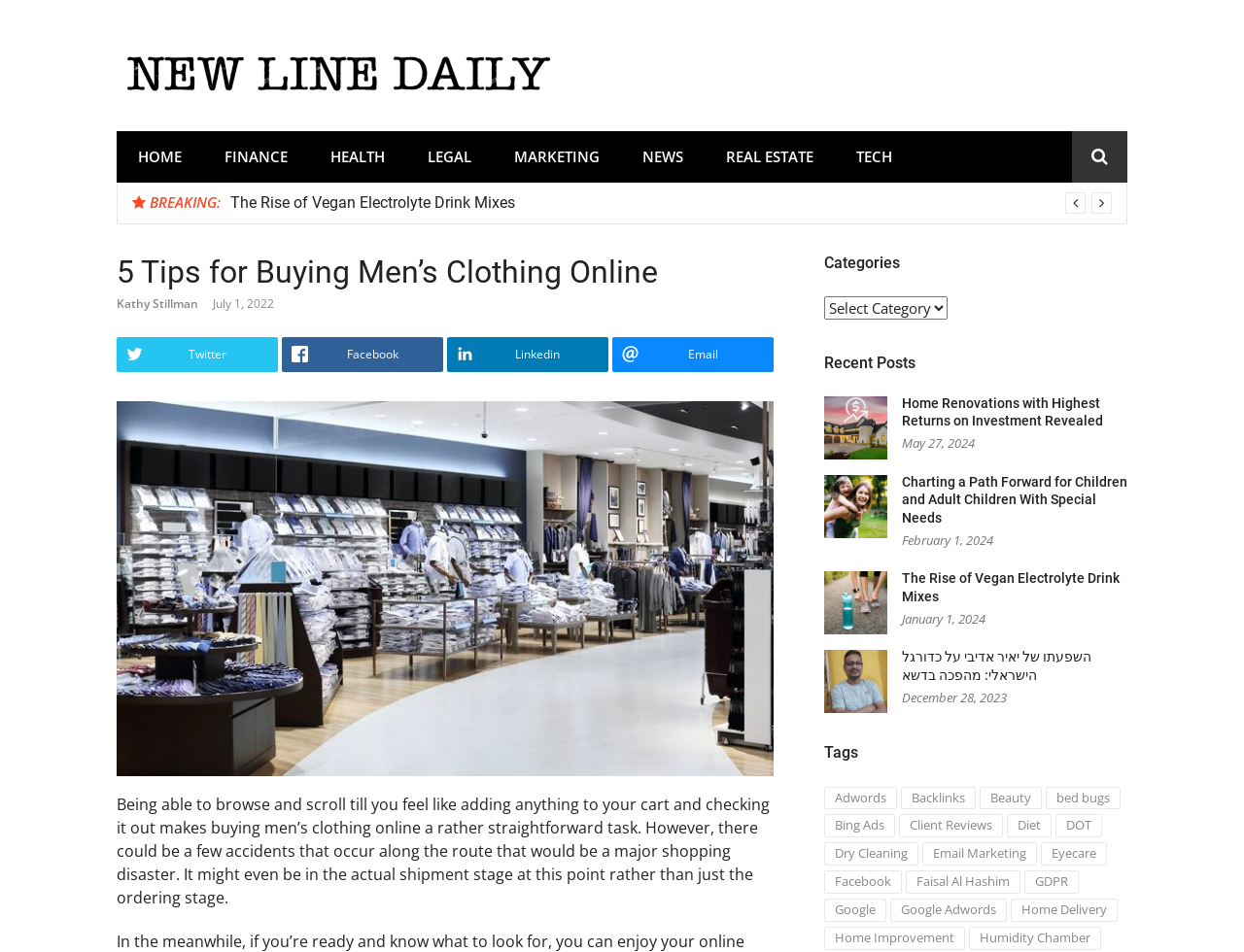Using the information in the image, give a comprehensive answer to the question: 
Who is the author of the article?

I found the author's name by looking at the link element with the text 'Kathy Stillman' which is located below the title of the article.